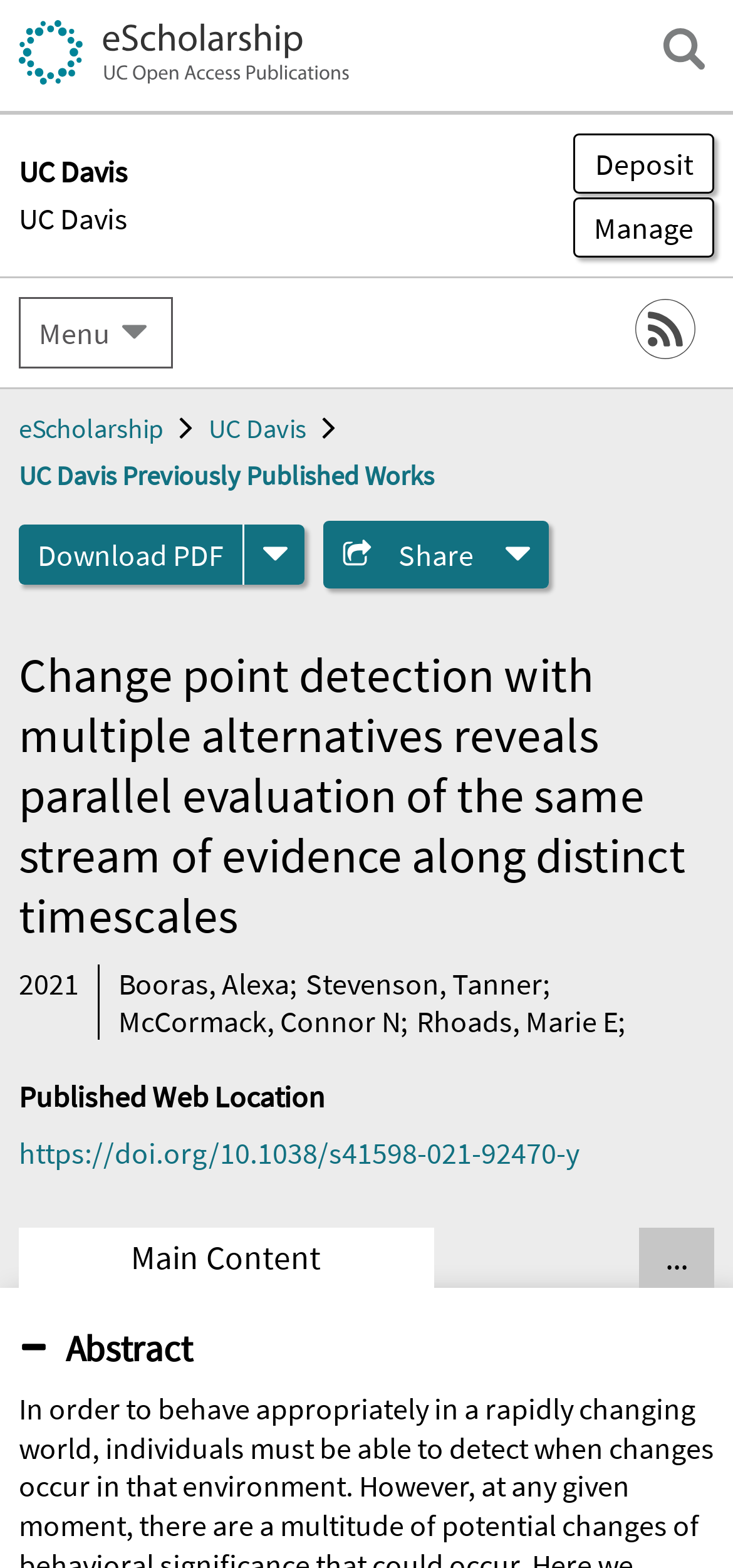Locate the bounding box of the UI element defined by this description: "Main Content". The coordinates should be given as four float numbers between 0 and 1, formatted as [left, top, right, bottom].

[0.026, 0.856, 0.585, 0.91]